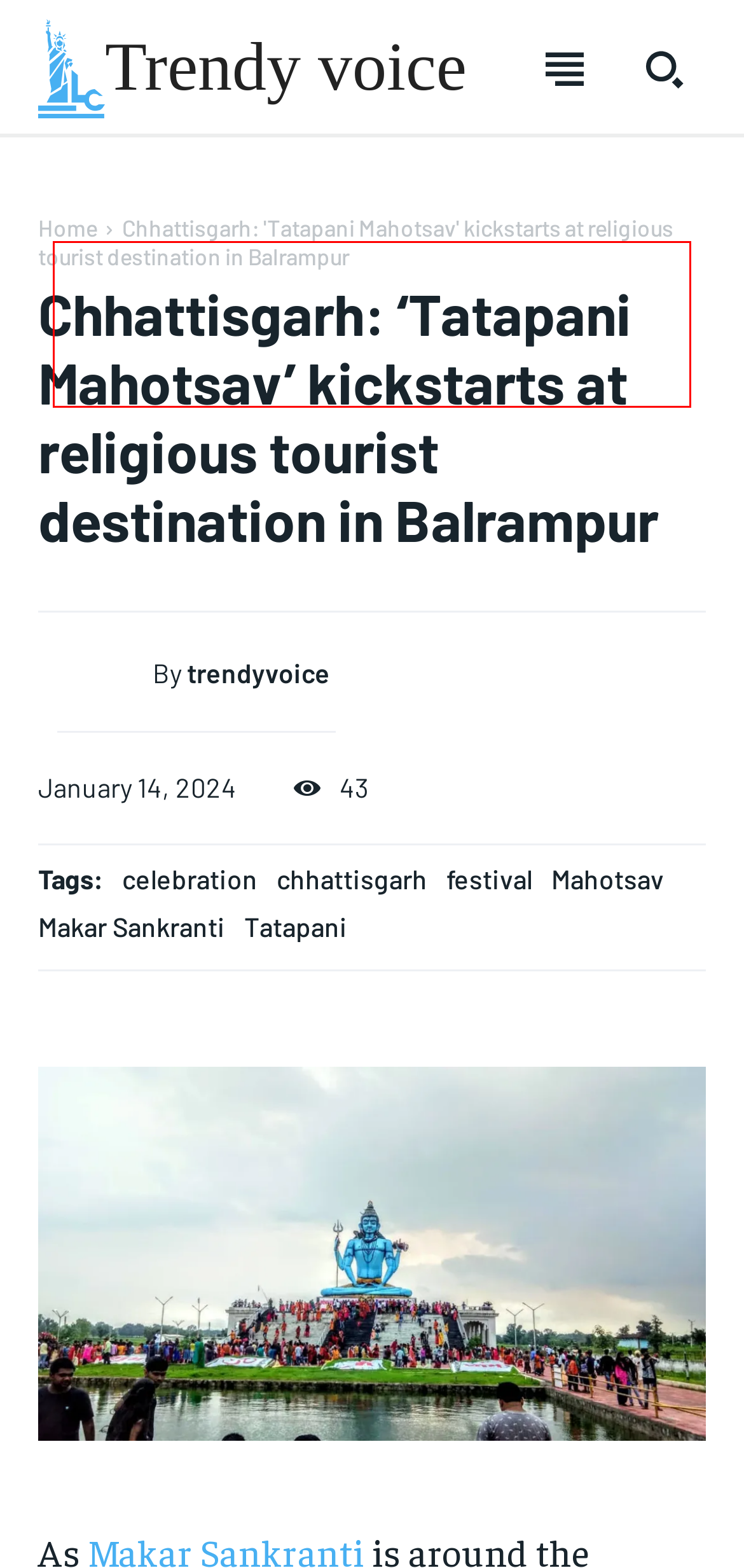Within the screenshot of a webpage, identify the red bounding box and perform OCR to capture the text content it contains.

We have a curated list of the most noteworthy news from all across the globe. With any subscription plan, you get access to exclusive articles that let you stay ahead of the curve.